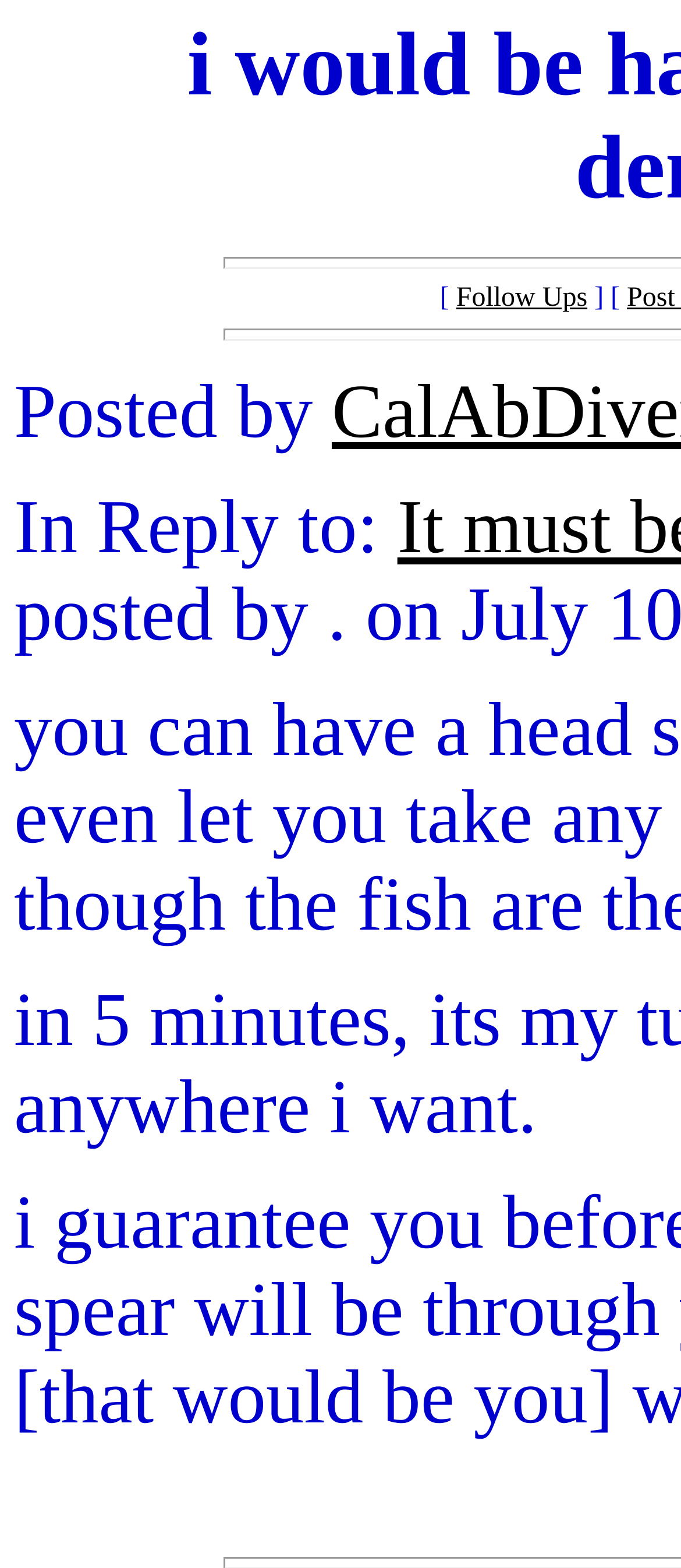Please extract the webpage's main title and generate its text content.

i would be happy to give you a free demonstration